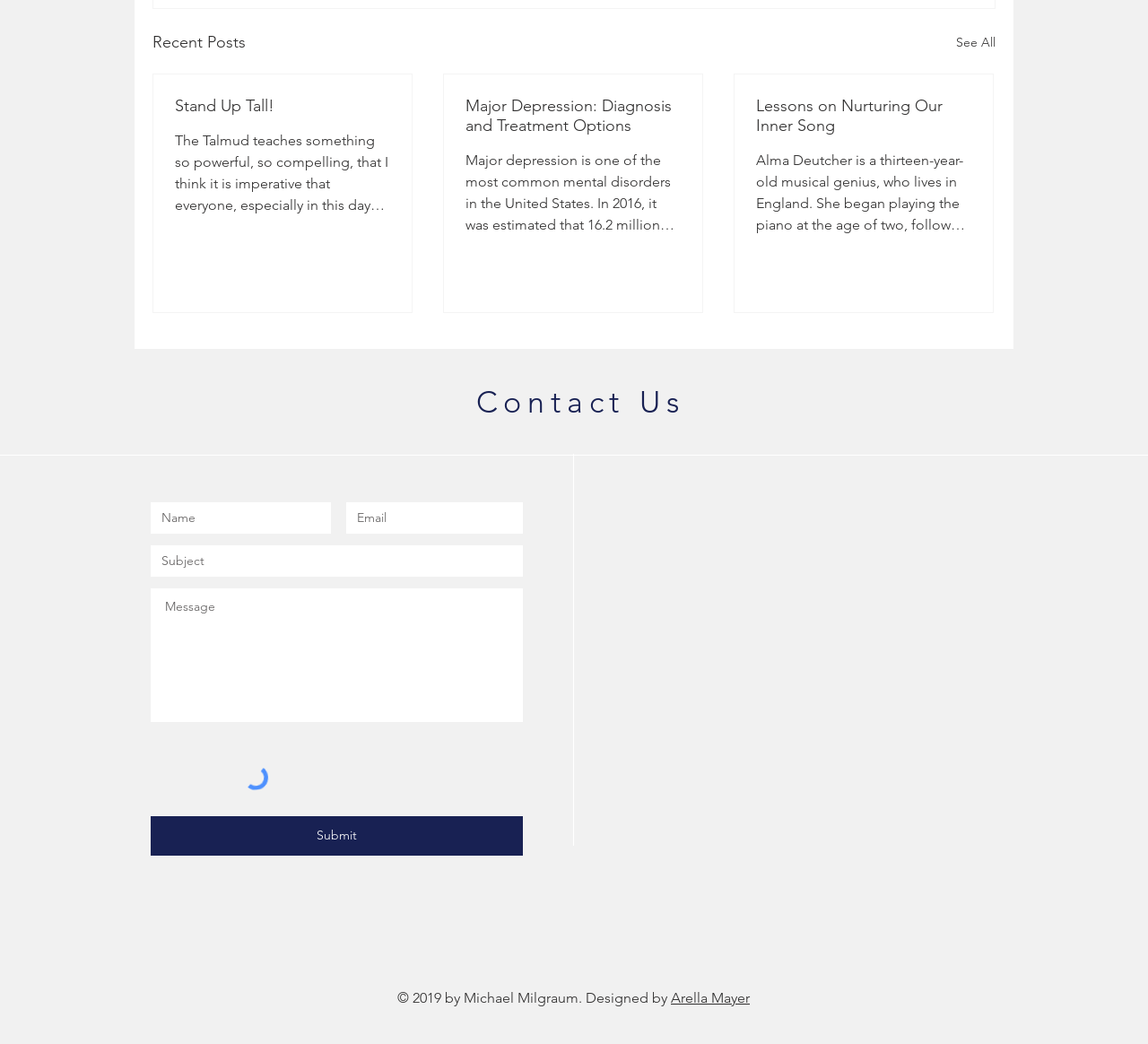What is the purpose of the textbox at the bottom of the page?
Answer the question with a detailed explanation, including all necessary information.

The textbox is part of a form at the bottom of the page, which has several input fields including 'Name', 'Email', 'Subject', and a message box. The form is submitted by clicking the 'Submit' button, suggesting that the purpose of the textbox is to submit a message.